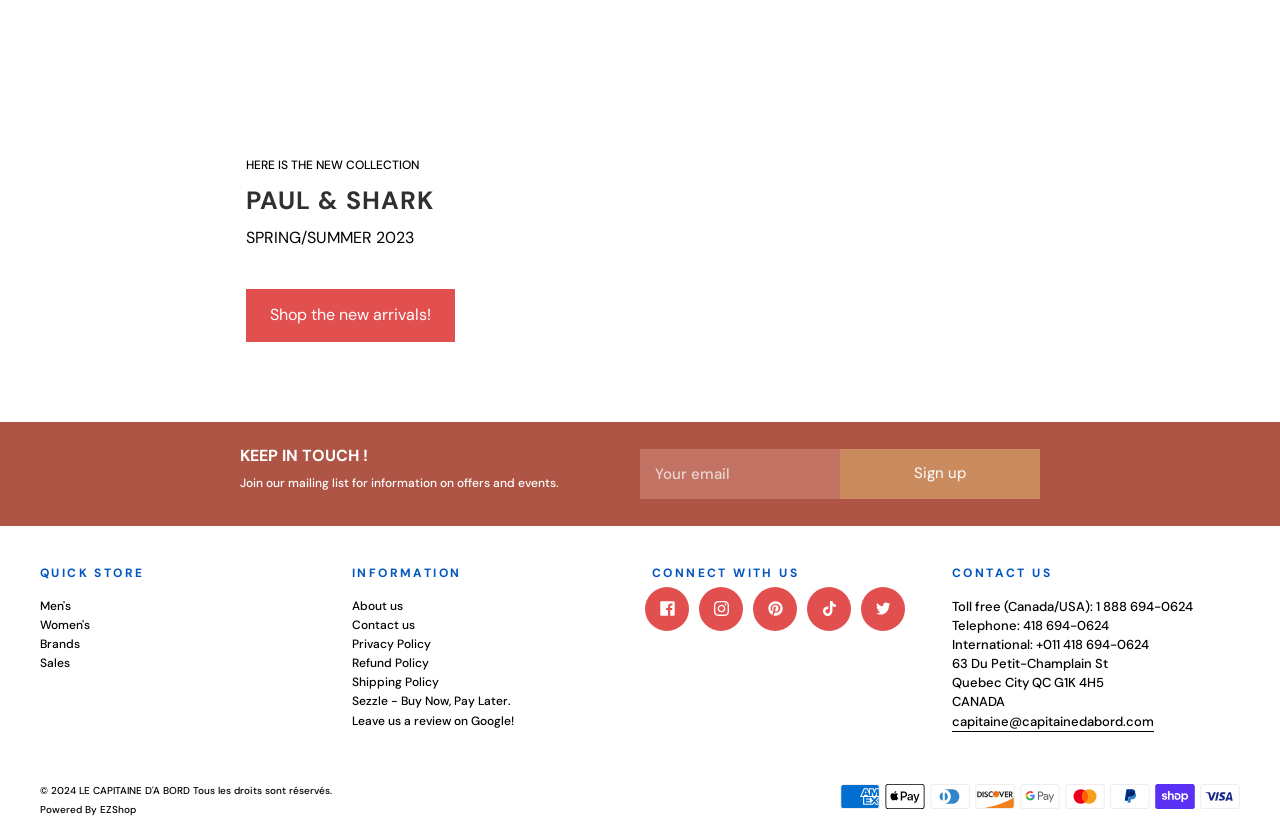How many social media links are available?
Based on the visual content, answer with a single word or a brief phrase.

5